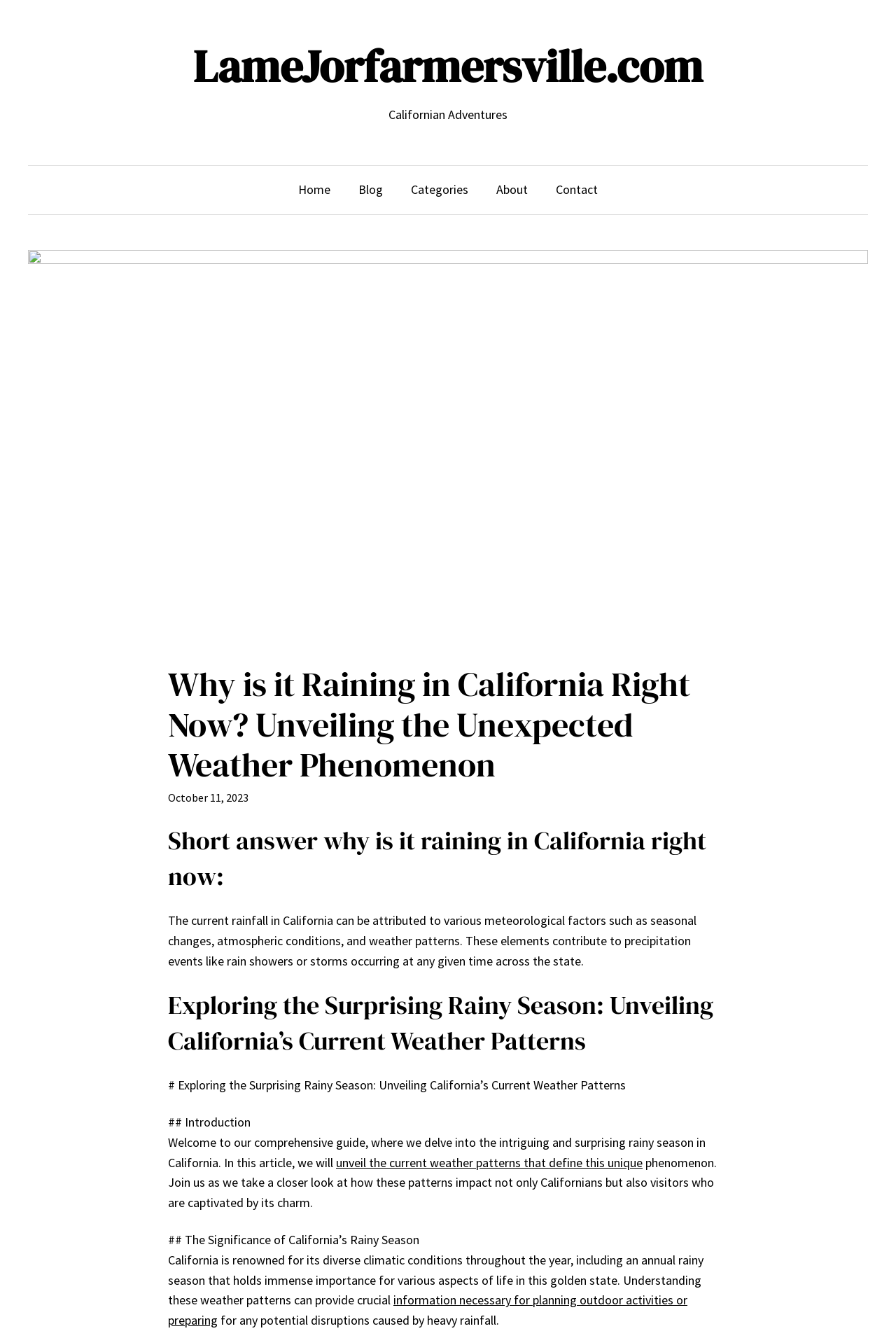Please determine the bounding box coordinates of the element's region to click in order to carry out the following instruction: "Click on the 'Contact' link". The coordinates should be four float numbers between 0 and 1, i.e., [left, top, right, bottom].

[0.62, 0.135, 0.667, 0.151]